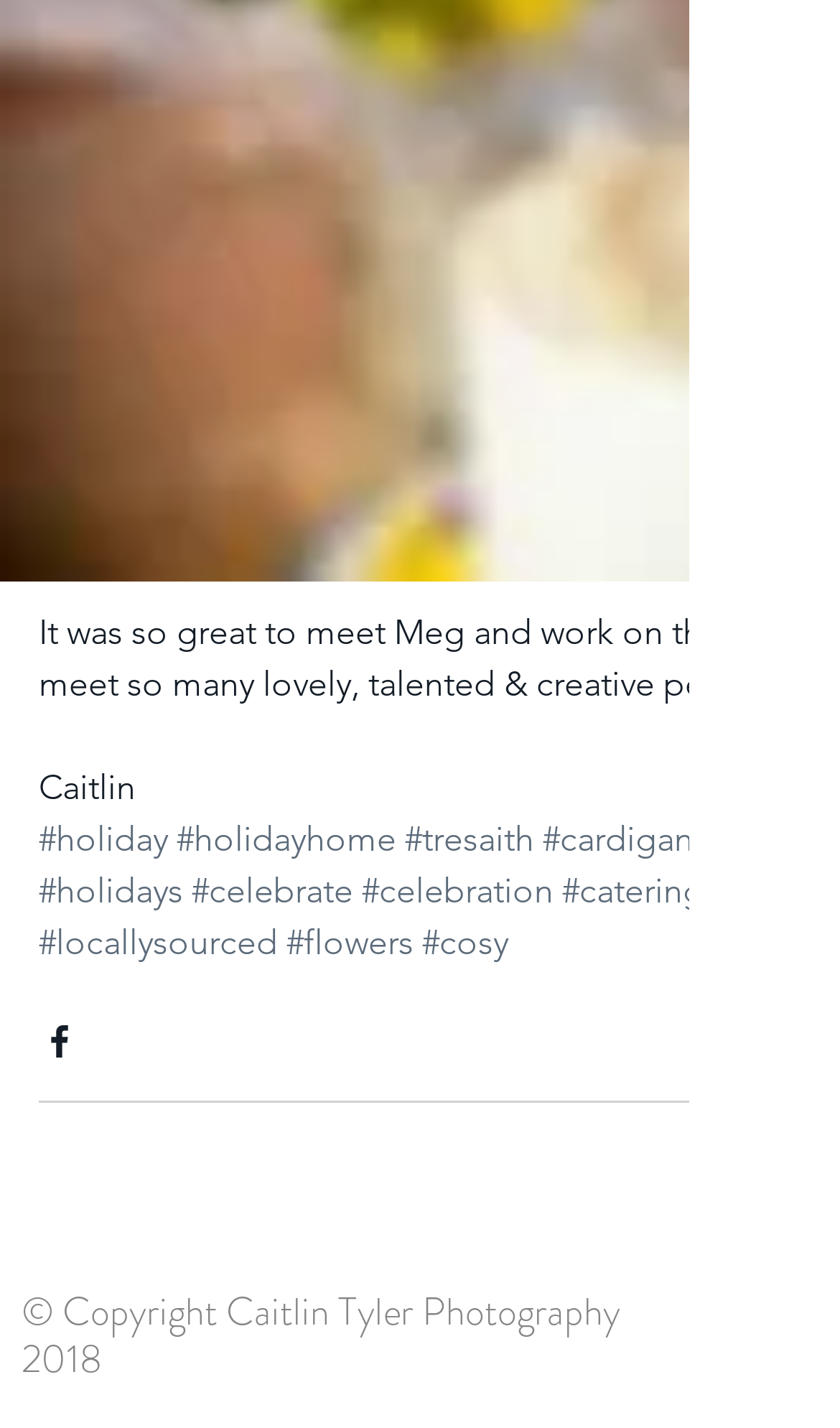Extract the bounding box coordinates for the UI element described by the text: "#tresaith". The coordinates should be in the form of [left, top, right, bottom] with values between 0 and 1.

[0.482, 0.573, 0.636, 0.601]